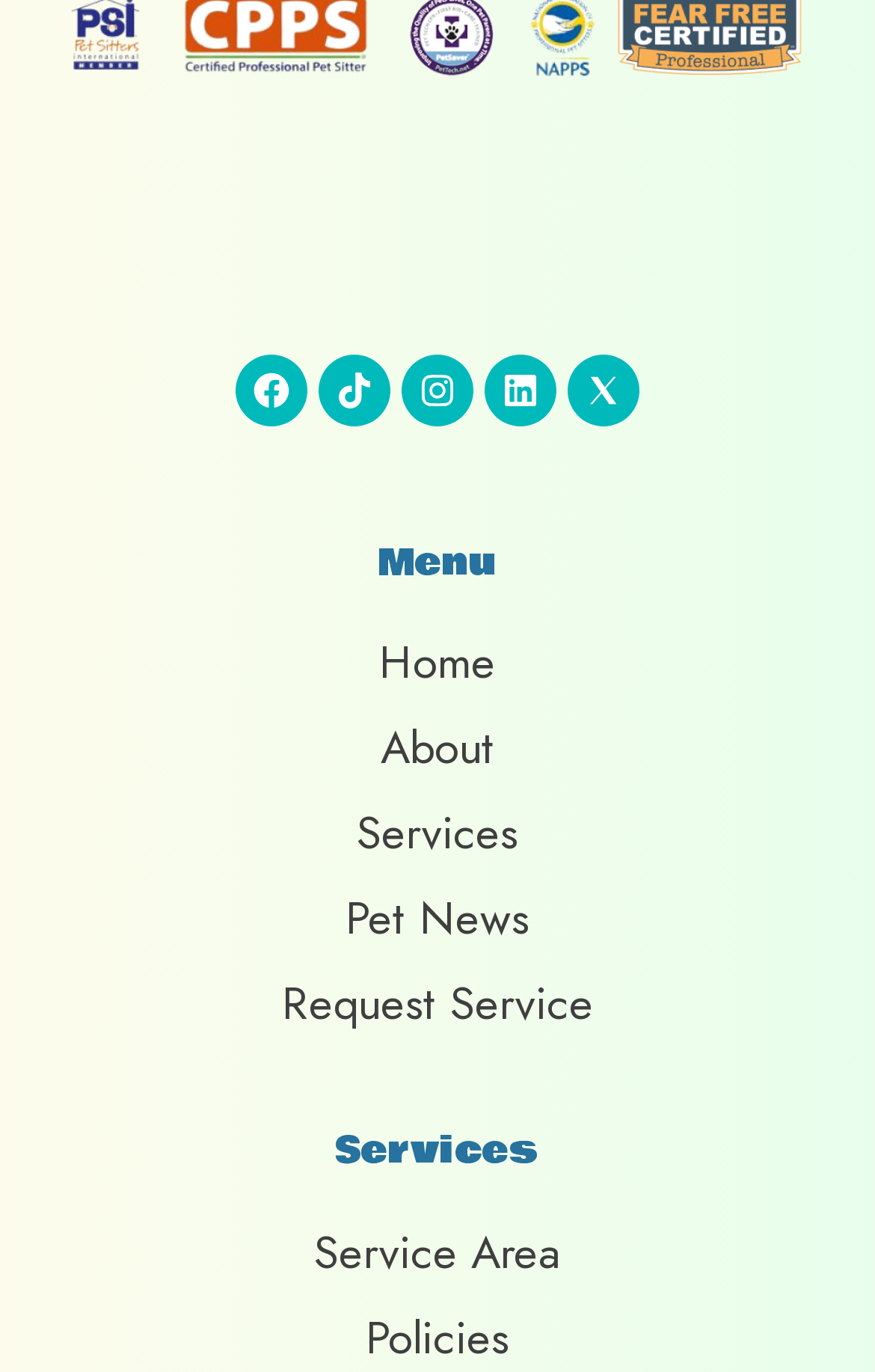Locate the bounding box coordinates of the region to be clicked to comply with the following instruction: "Click on Facebook". The coordinates must be four float numbers between 0 and 1, in the form [left, top, right, bottom].

[0.269, 0.258, 0.351, 0.311]